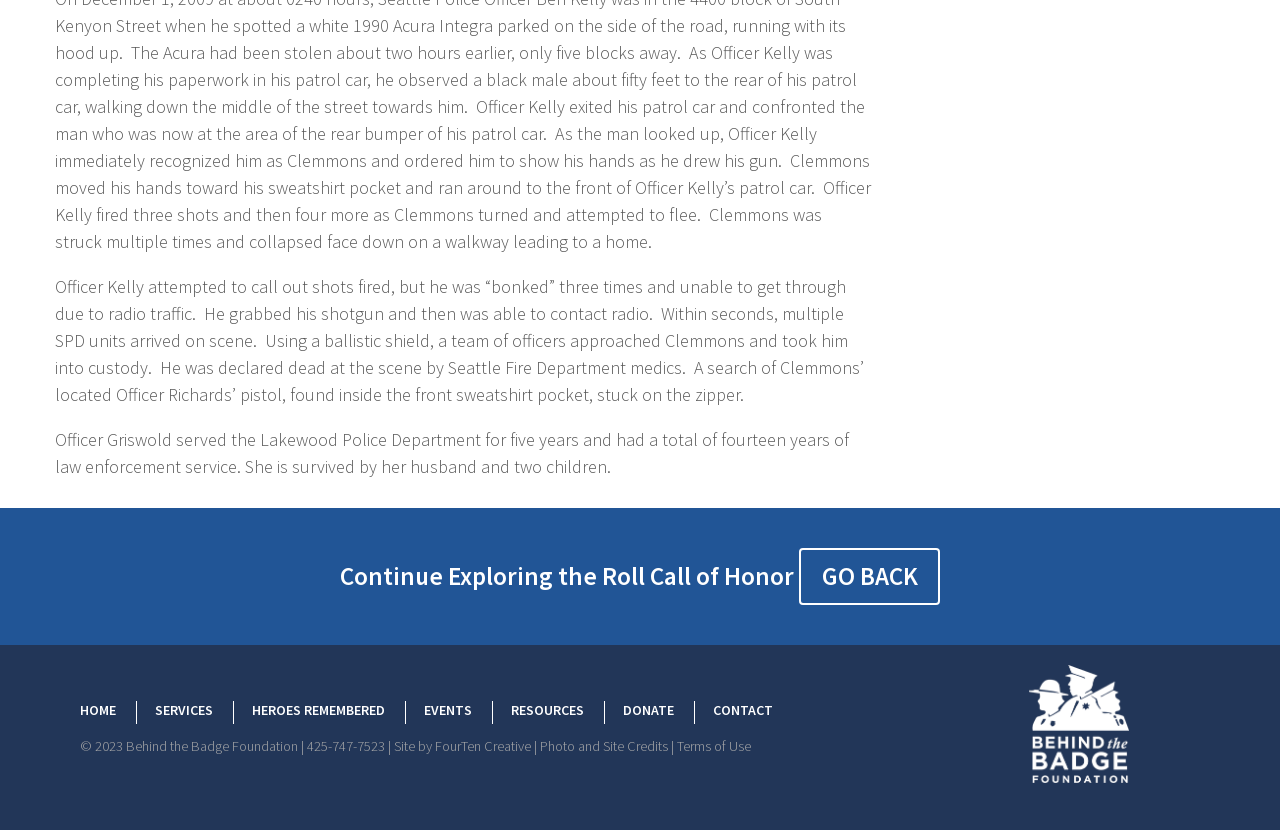Can you specify the bounding box coordinates of the area that needs to be clicked to fulfill the following instruction: "Visit the home page"?

[0.062, 0.845, 0.091, 0.867]